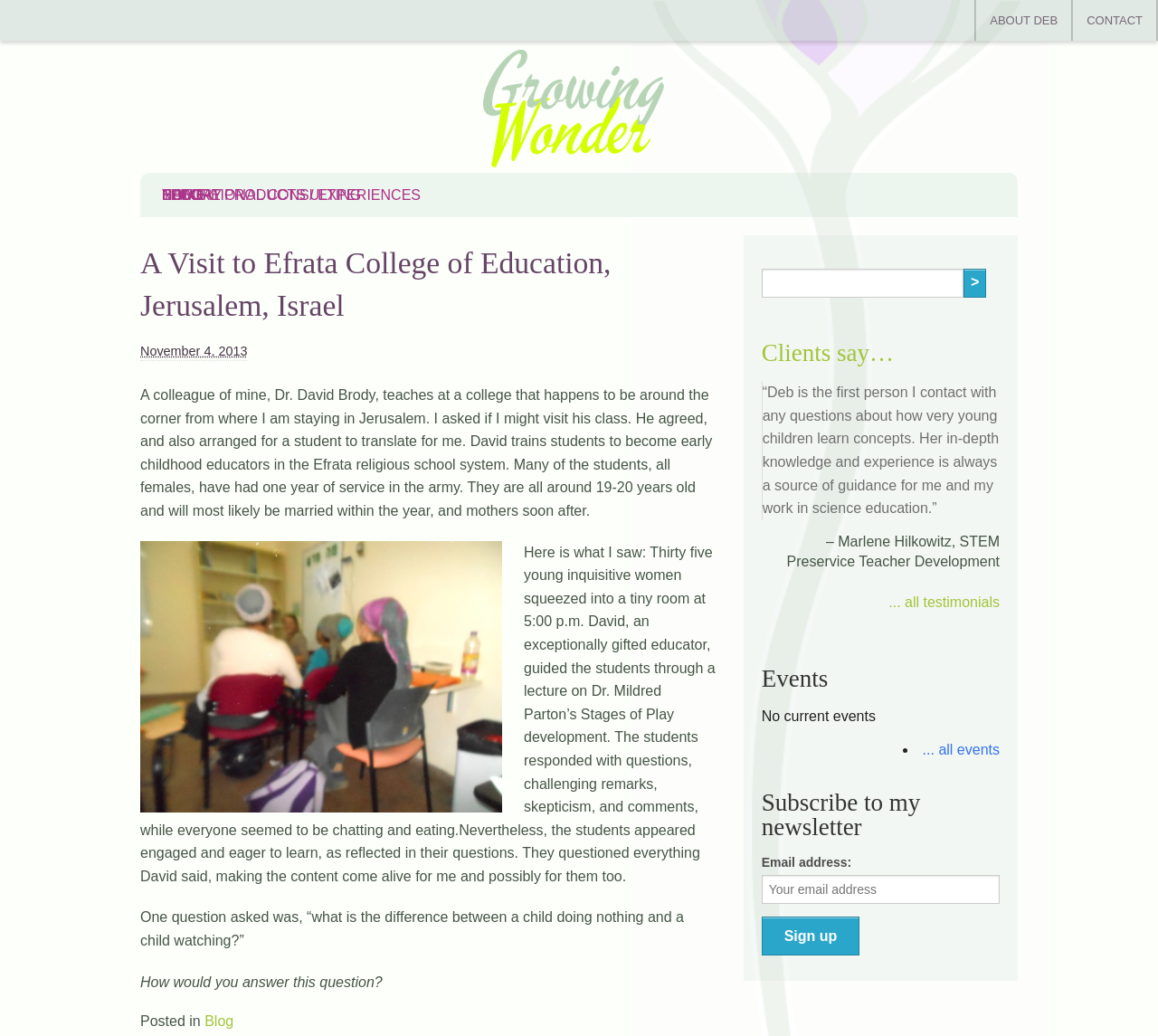Provide a one-word or short-phrase response to the question:
What is the name of the college visited?

Efrata College of Education